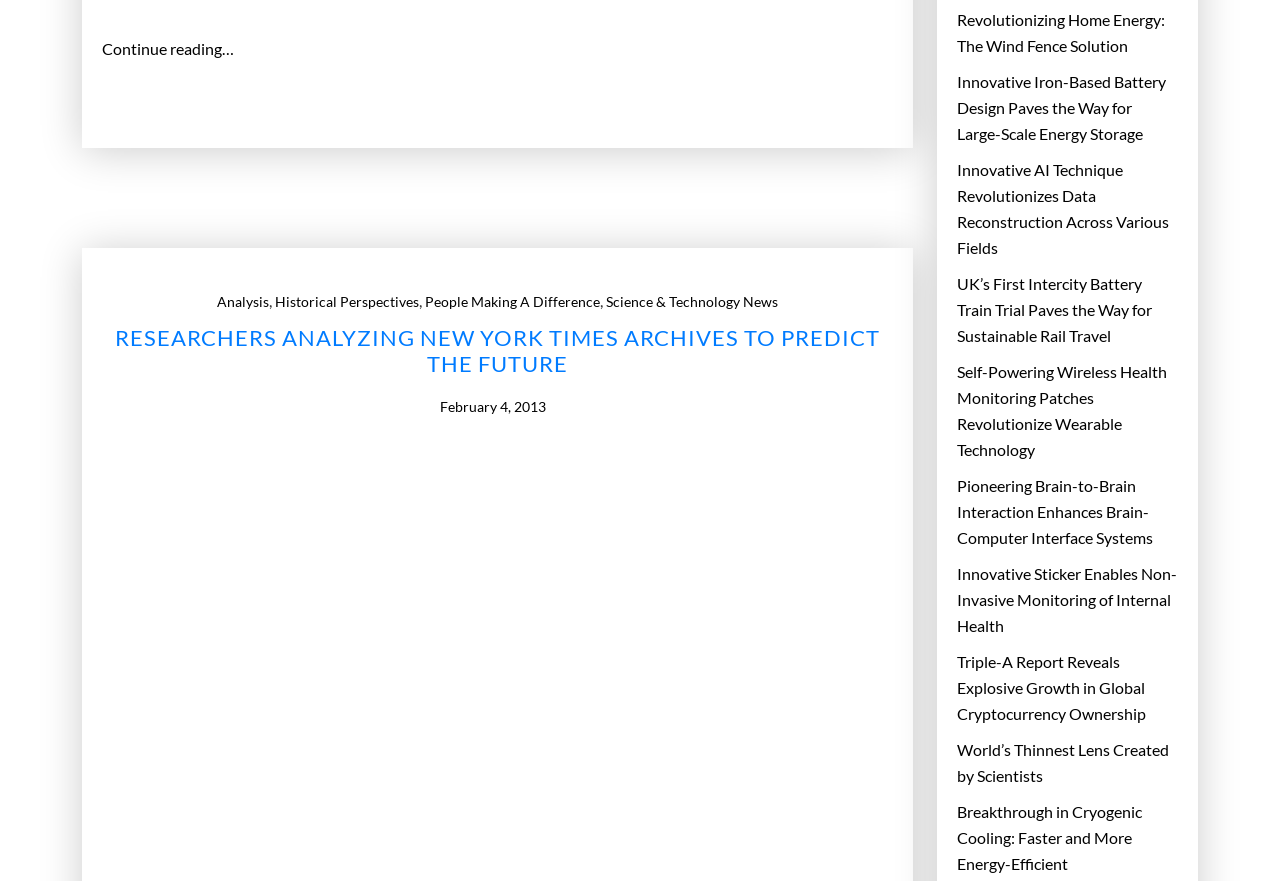What is the date of the first article?
Please provide a detailed and comprehensive answer to the question.

The date 'February 4, 2013' is mentioned below the title of the first article, indicating the publication date.